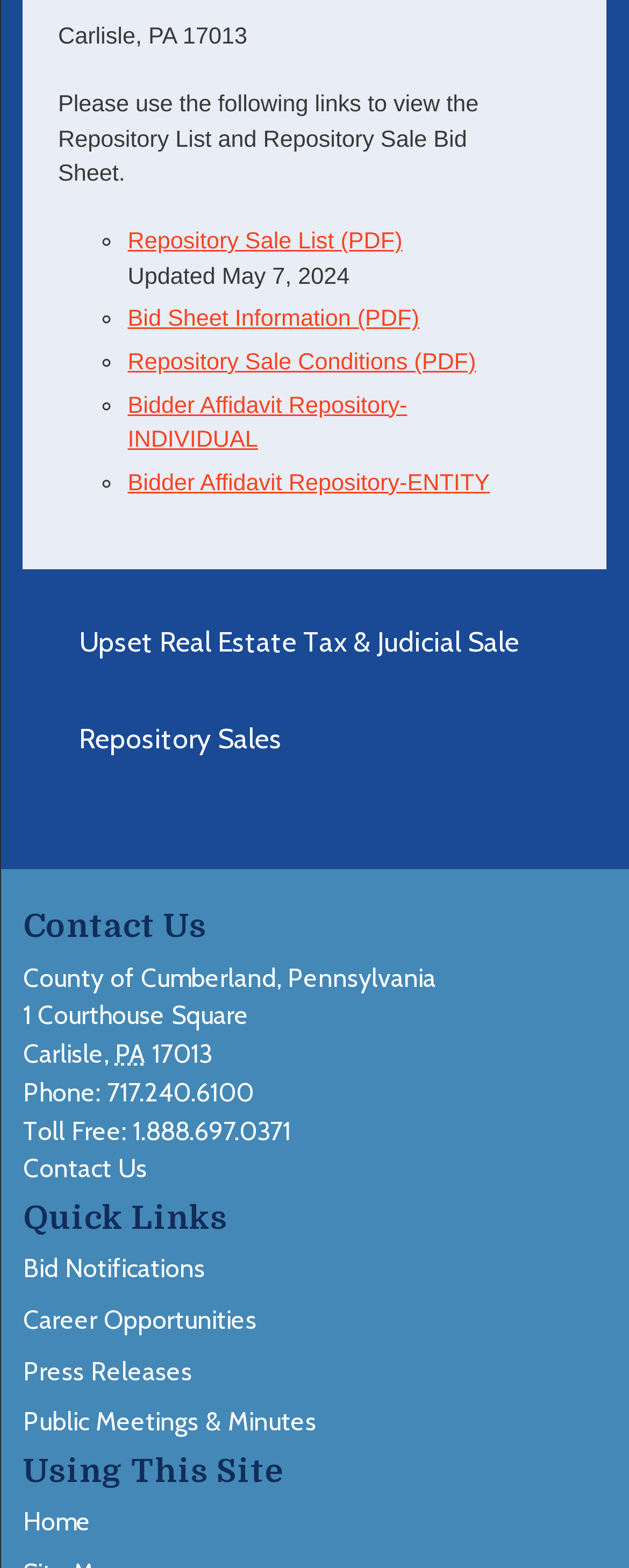Select the bounding box coordinates of the element I need to click to carry out the following instruction: "View Repository Sale List".

[0.203, 0.146, 0.64, 0.163]